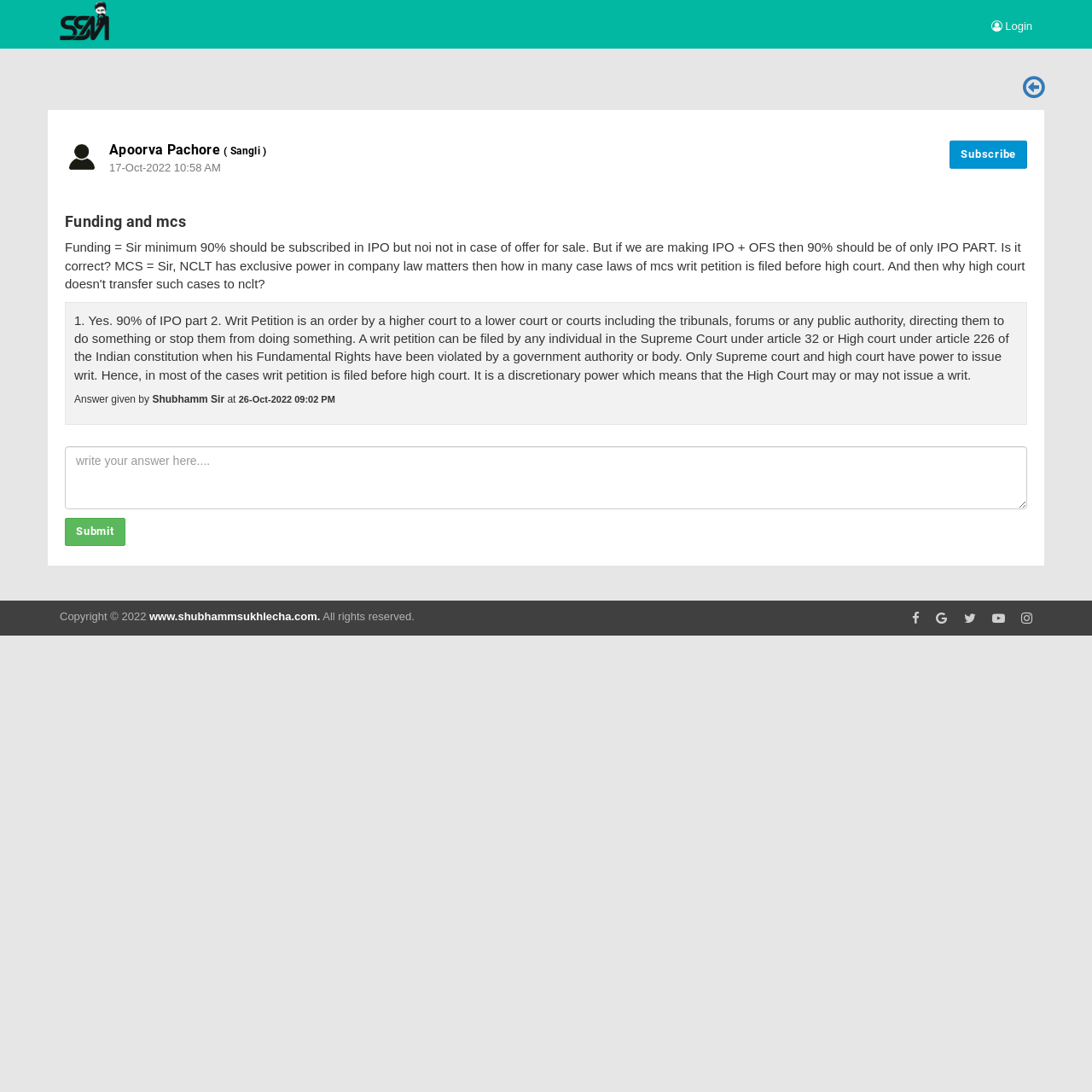Detail the various sections and features of the webpage.

This webpage appears to be a user profile page, with the user's name "Apoorva Pachore (Sangli)" displayed prominently at the top. Below the user's name is a small image, likely a profile picture. To the right of the profile picture is a "Subscribe" button.

The page also features a heading "Funding and mcs" followed by a block of text that appears to be a question and answer session. The question is not explicitly stated, but the answer is a lengthy text that discusses writ petitions and their relation to the Indian constitution. The answer is attributed to "Shubhamm Sir" and is dated "26-Oct-2022 09:02 PM".

Below the answer is a text box where users can enter their own answers, with a "Submit" button to the right. There are also several links and icons scattered throughout the page, including a login link at the top right, a copyright notice at the bottom, and several social media links at the bottom right.

At the very top of the page, there is an image with alternative text, and to the right of it is a link with a login icon. There are also several other icons and links at the top right, including a search icon and several social media links.